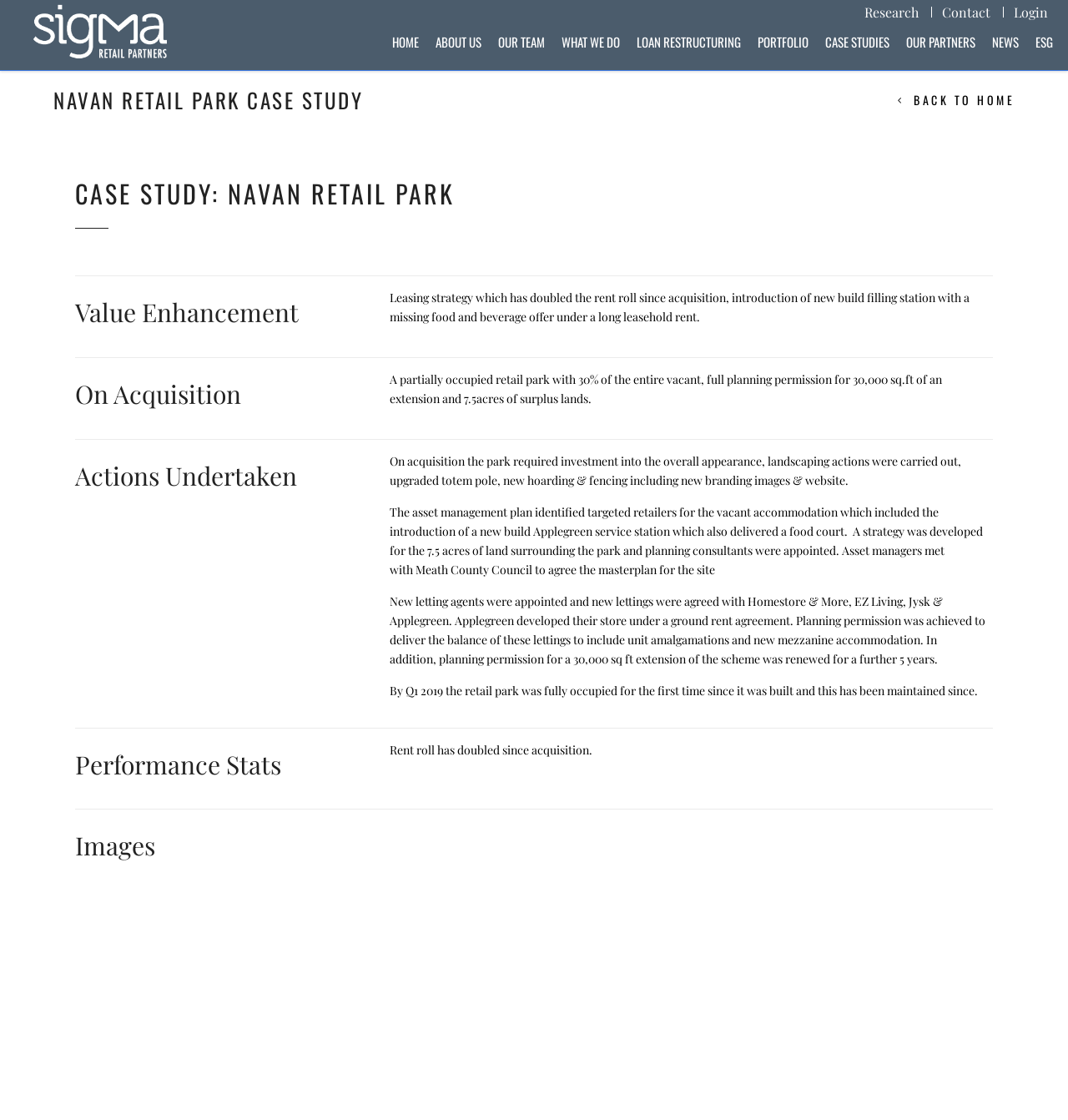Please provide a comprehensive response to the question below by analyzing the image: 
What is the current state of the retail park?

The current state of the retail park can be found in the StaticText 'By Q1 2019 the retail park was fully occupied for the first time since it was built and this has been maintained since.' This suggests that the retail park is currently fully occupied, with all of the space being leased to retailers.